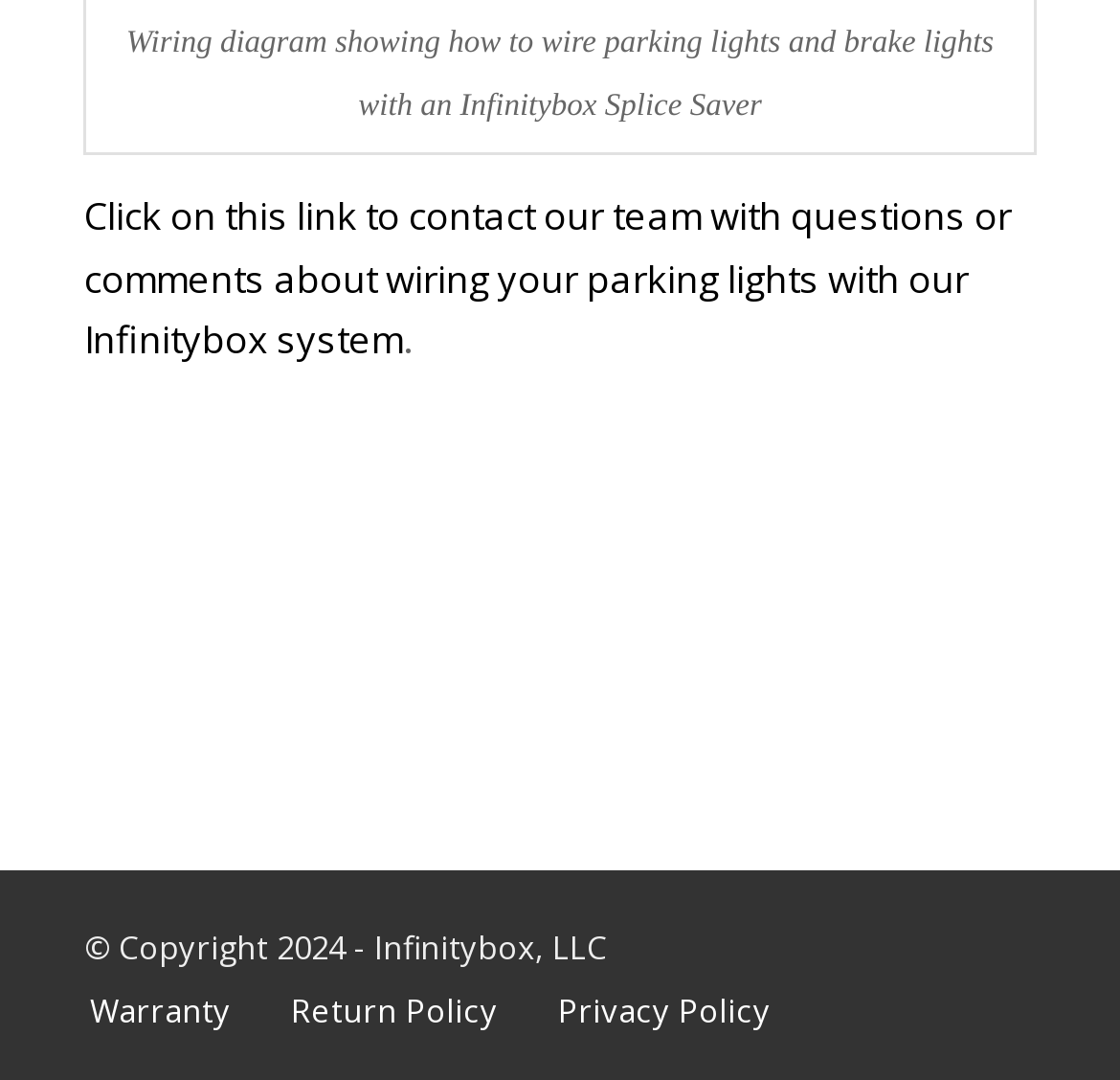Using the element description: "Main Menu", determine the bounding box coordinates. The coordinates should be in the format [left, top, right, bottom], with values between 0 and 1.

None